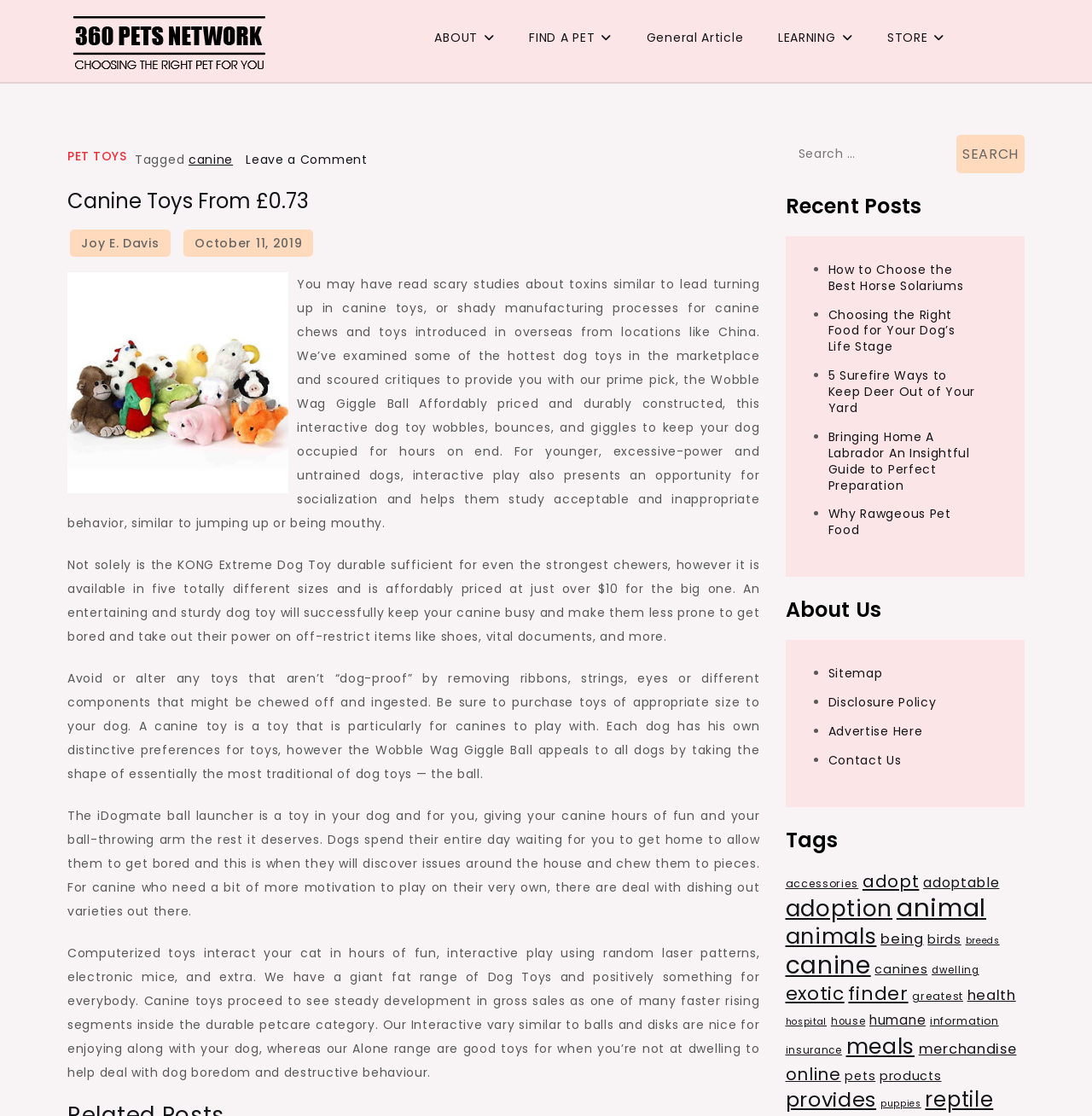Respond with a single word or phrase:
Who is the author of the latest article?

Joy E. Davis